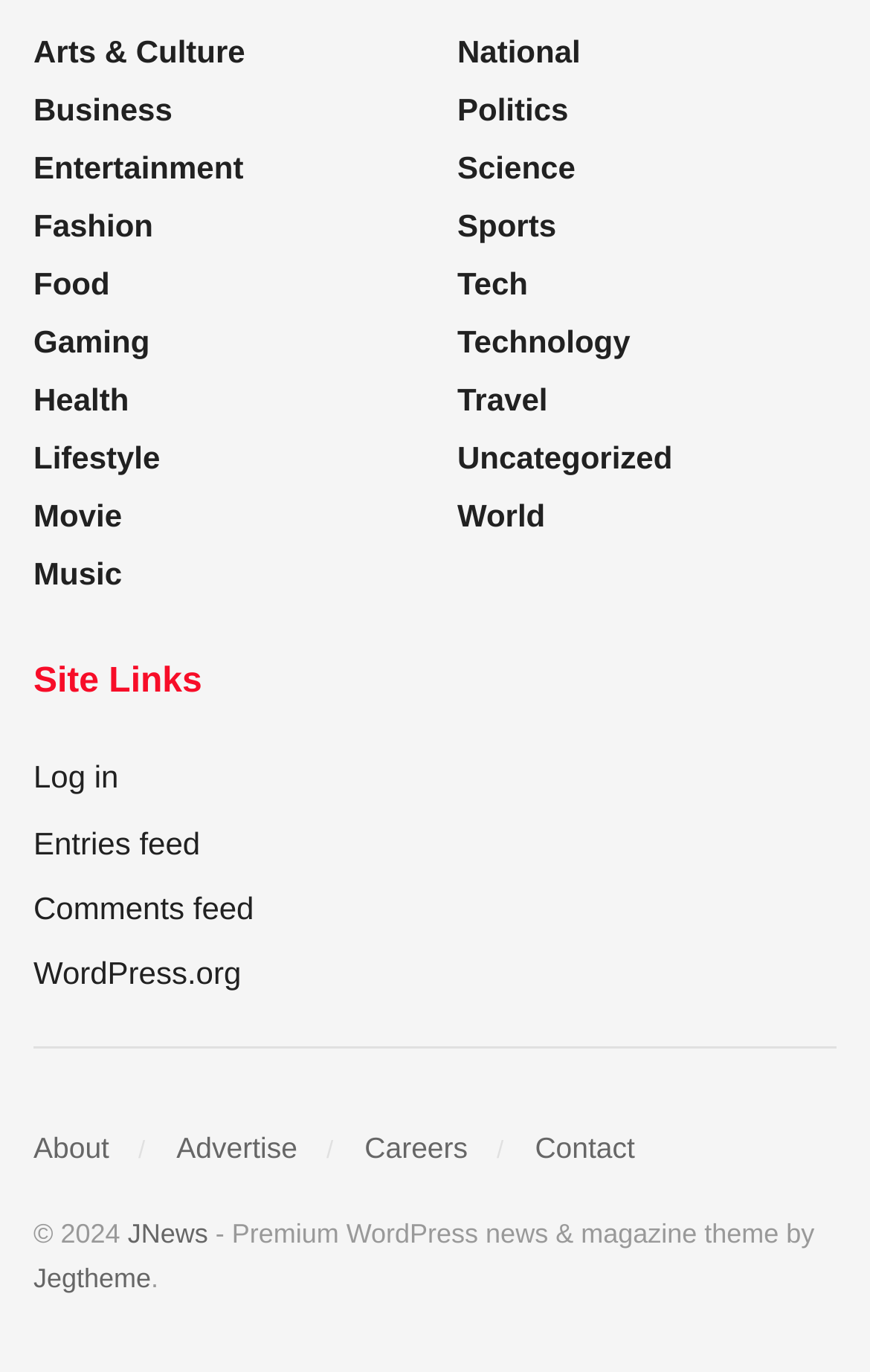Using the description "Arts & Culture", locate and provide the bounding box of the UI element.

[0.038, 0.018, 0.282, 0.044]